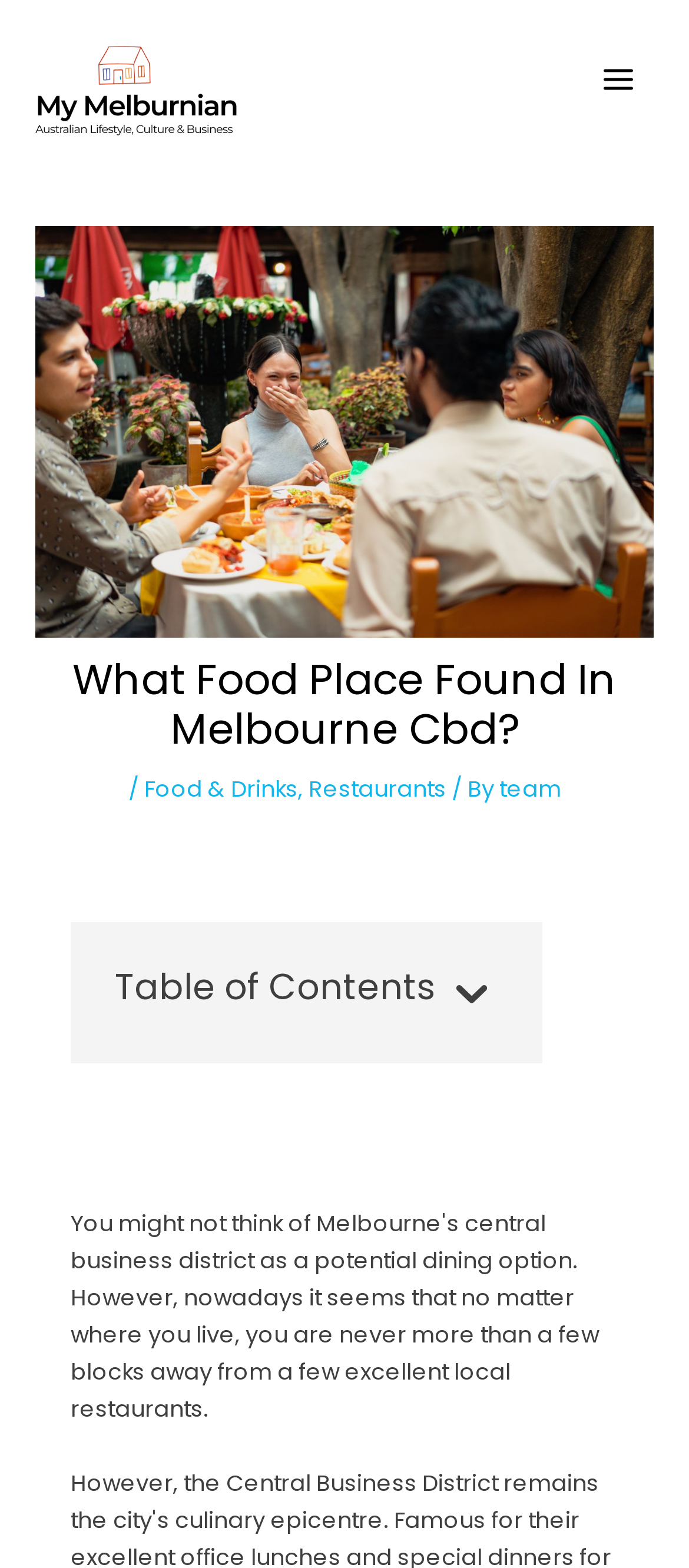Please answer the following question using a single word or phrase: 
What is the name of the website?

My Melburnian